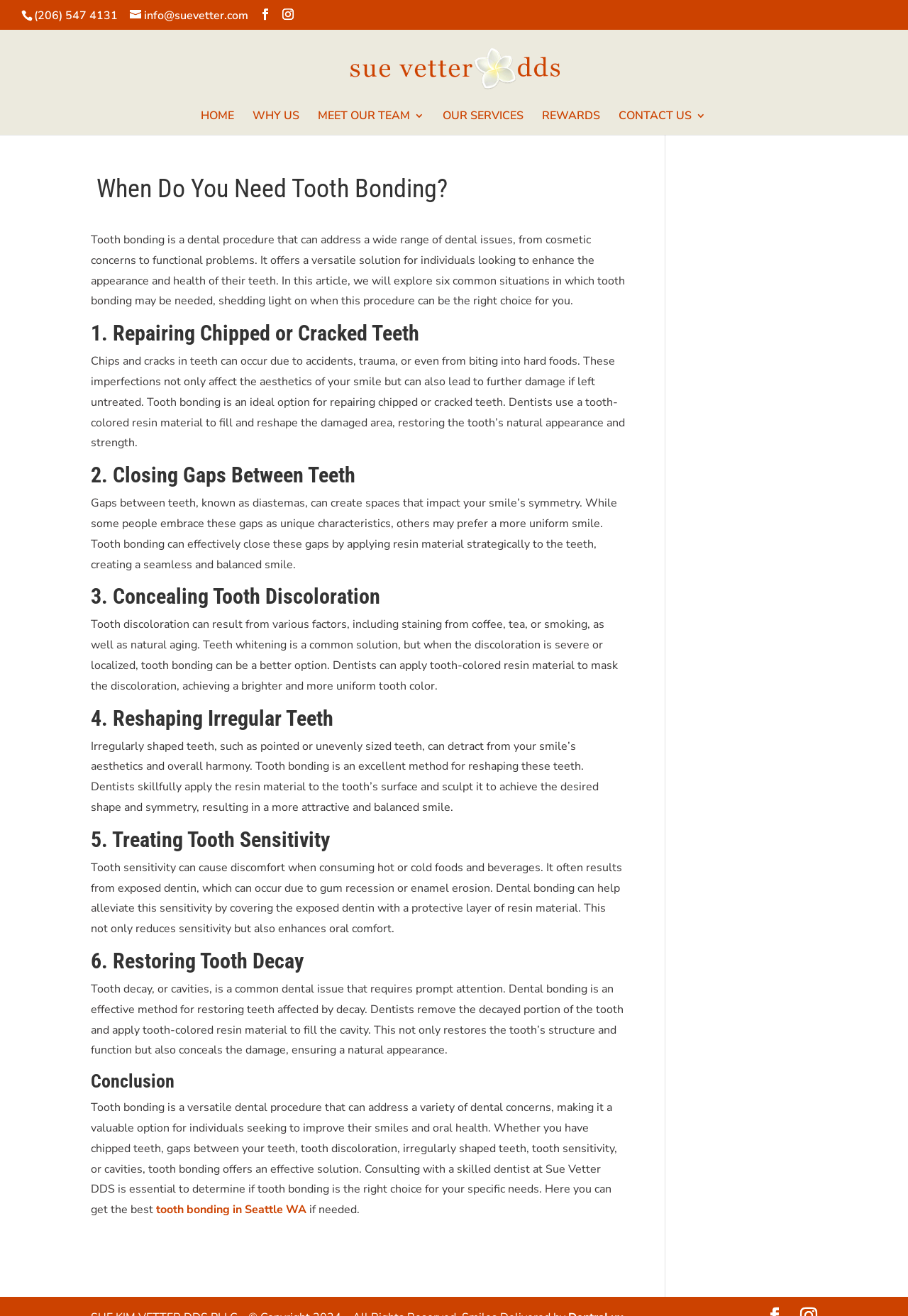Offer an extensive depiction of the webpage and its key elements.

This webpage is about tooth bonding, a dental procedure that can address various dental issues. At the top, there is a row of links, including a phone number, an email address, and social media icons. Below this row, there is a logo of Sue Vetter DDS, a Seattle dentist near Wallingford and Gasworks Park.

The main content of the webpage is an article that explores six common situations in which tooth bonding may be needed. The article is divided into sections, each with a heading and a paragraph of text. The sections are: "Repairing Chipped or Cracked Teeth", "Closing Gaps Between Teeth", "Concealing Tooth Discoloration", "Reshaping Irregular Teeth", "Treating Tooth Sensitivity", and "Restoring Tooth Decay". Each section explains how tooth bonding can be used to address the specific dental issue.

To the left of the article, there is a navigation menu with links to other pages on the website, including "HOME", "WHY US", "MEET OUR TEAM 3", "OUR SERVICES", "REWARDS", and "CONTACT US 3".

At the bottom of the article, there is a conclusion that summarizes the benefits of tooth bonding and encourages readers to consult with a skilled dentist at Sue Vetter DDS to determine if tooth bonding is the right choice for their specific needs. There is also a link to "tooth bonding in Seattle WA" and a brief phrase "if needed."